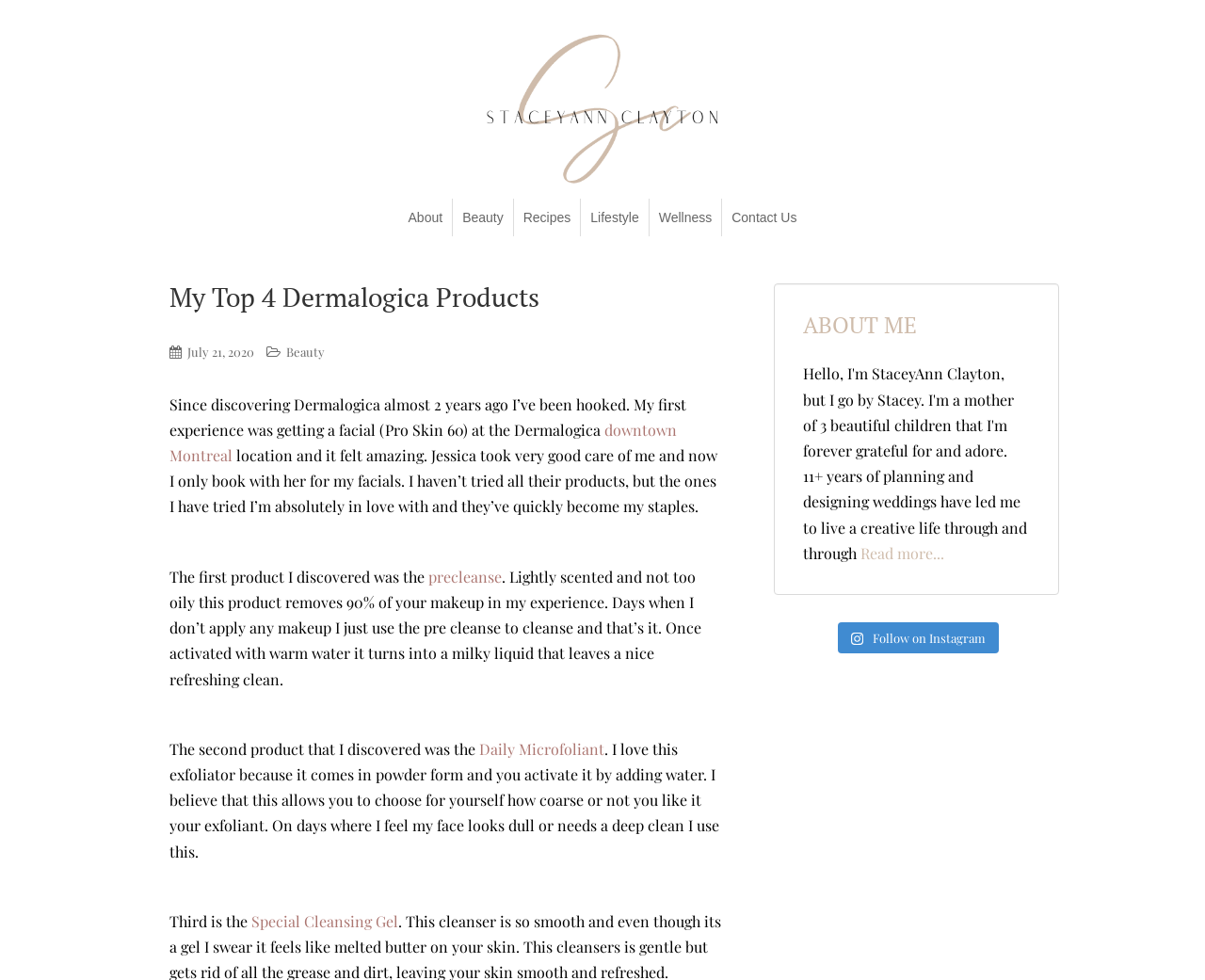How many categories are listed in the top navigation?
Based on the image, give a one-word or short phrase answer.

6